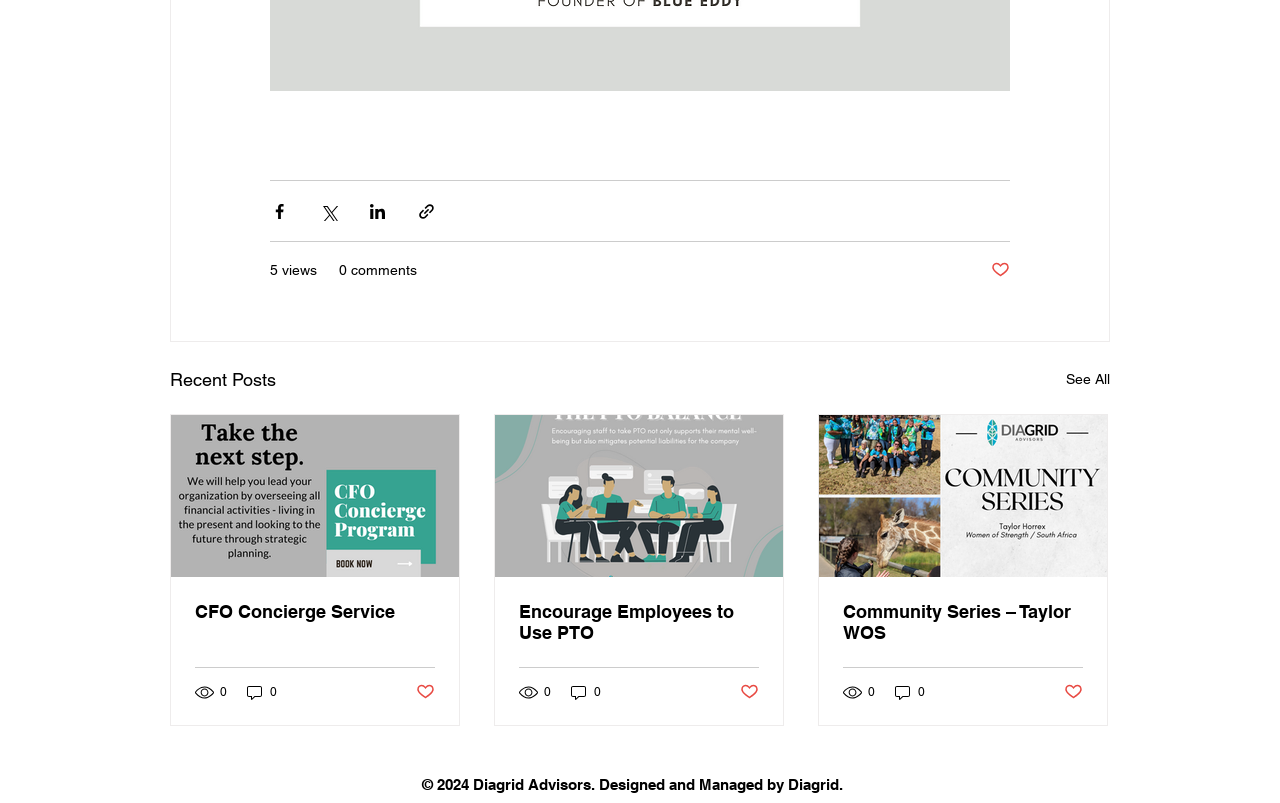Calculate the bounding box coordinates of the UI element given the description: "See All".

[0.833, 0.455, 0.867, 0.491]